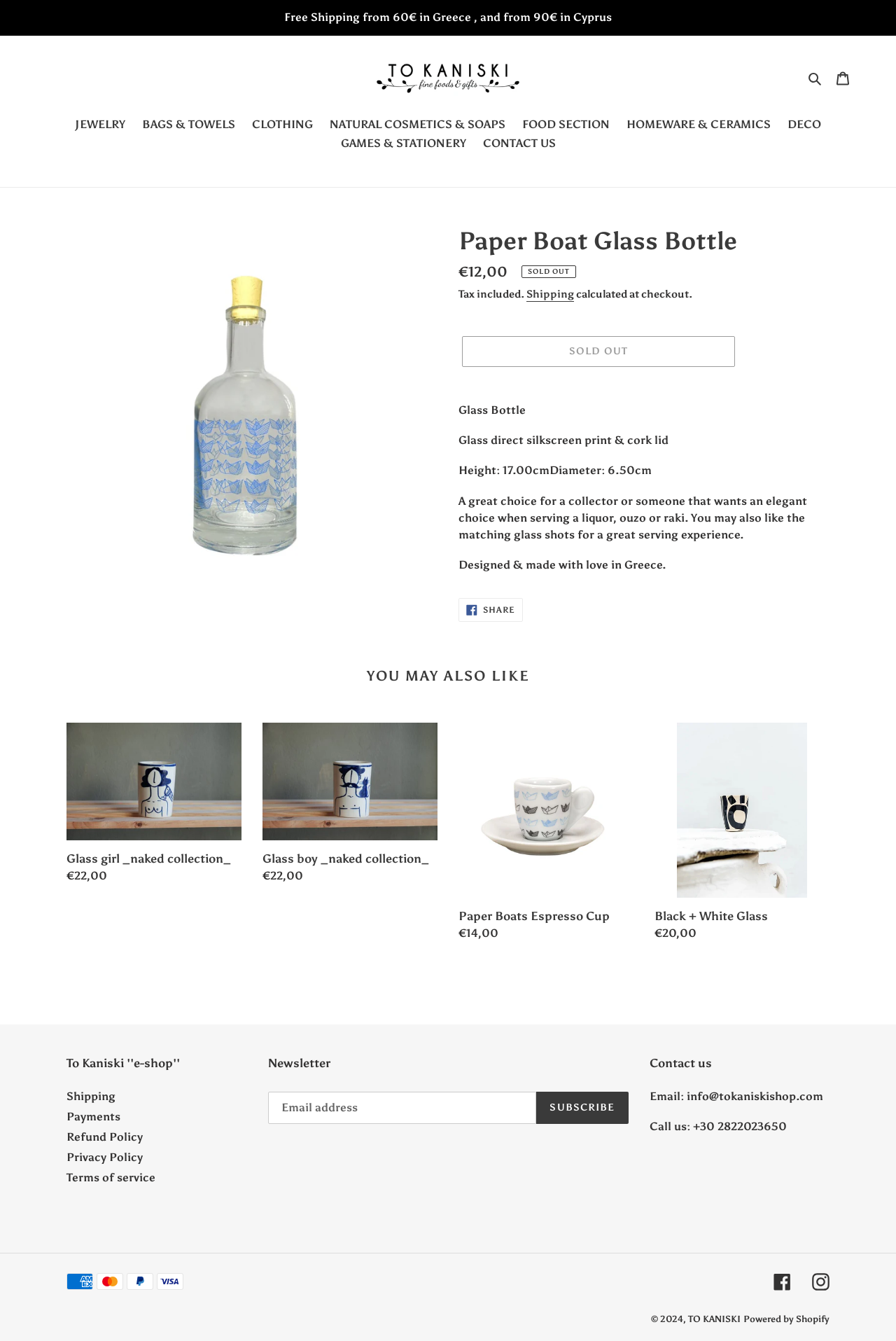Predict the bounding box coordinates of the area that should be clicked to accomplish the following instruction: "Check the 'Payment methods'". The bounding box coordinates should consist of four float numbers between 0 and 1, i.e., [left, top, right, bottom].

[0.073, 0.949, 0.127, 0.972]